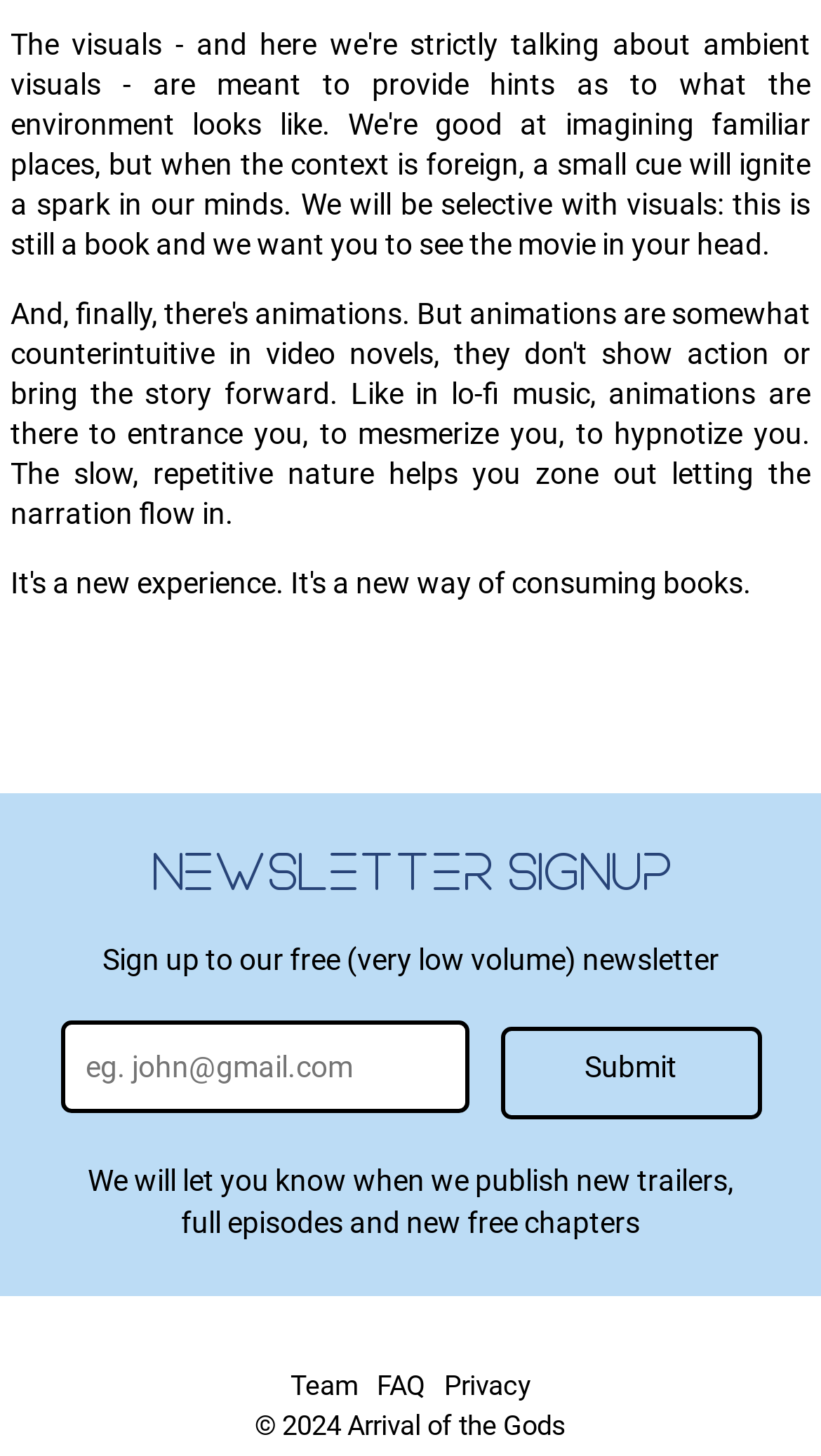What is the purpose of the newsletter signup?
Provide a short answer using one word or a brief phrase based on the image.

To receive updates on new trailers and episodes